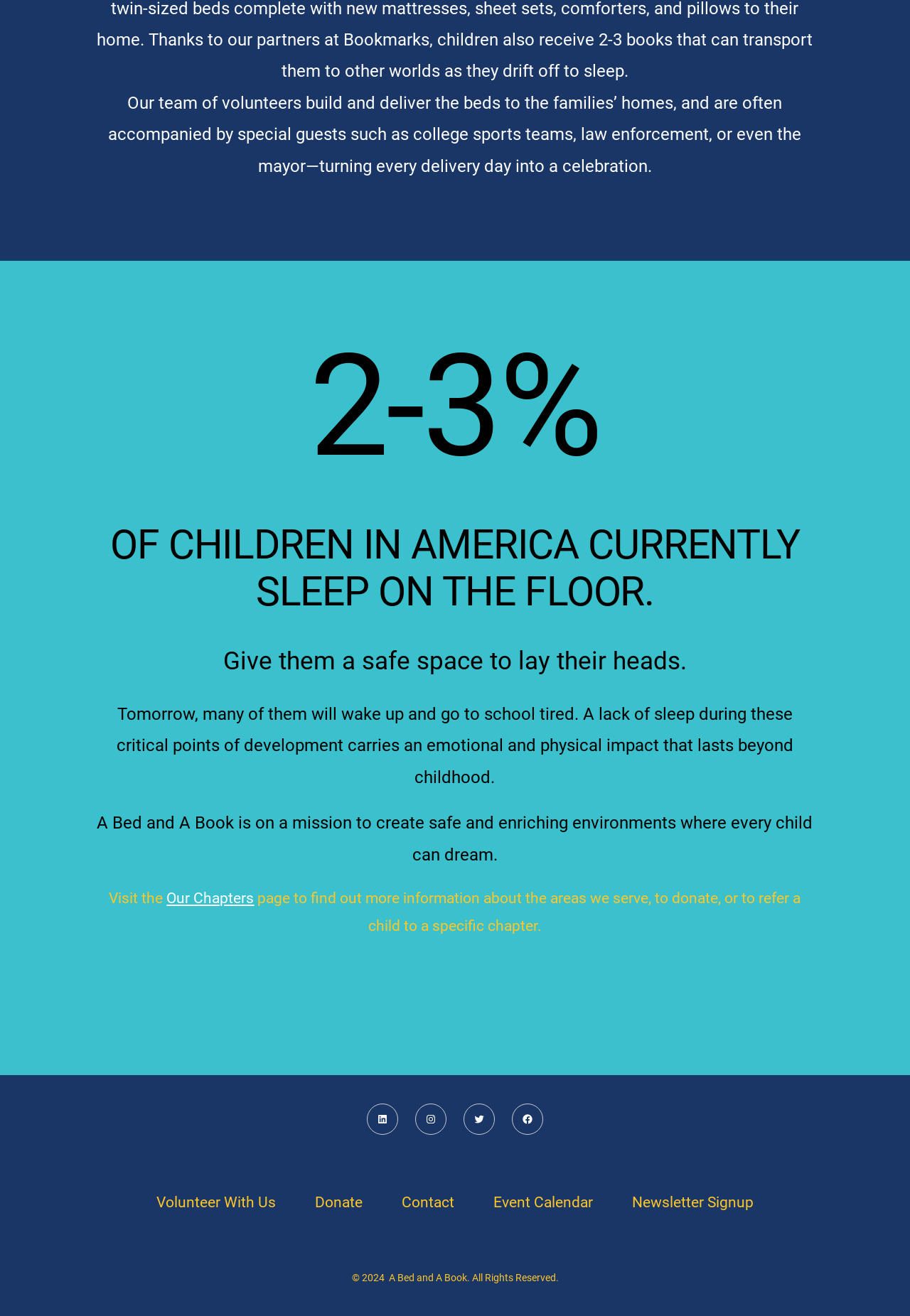What year is the copyright for this website?
Look at the image and respond to the question as thoroughly as possible.

I found this information in the StaticText element that says '© 2024'.